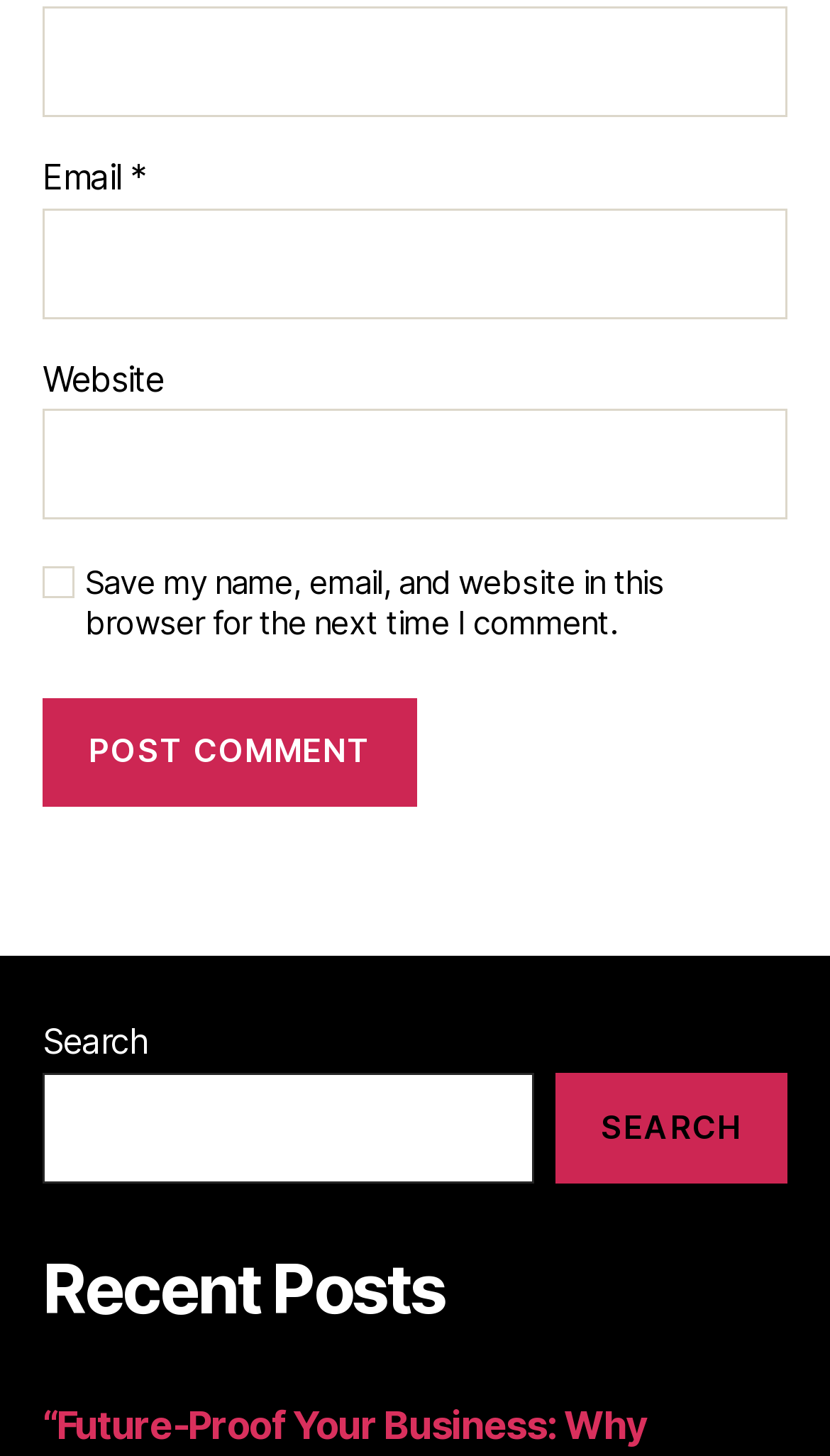Find the bounding box coordinates for the HTML element described in this sentence: "Postive Psychology". Provide the coordinates as four float numbers between 0 and 1, in the format [left, top, right, bottom].

None